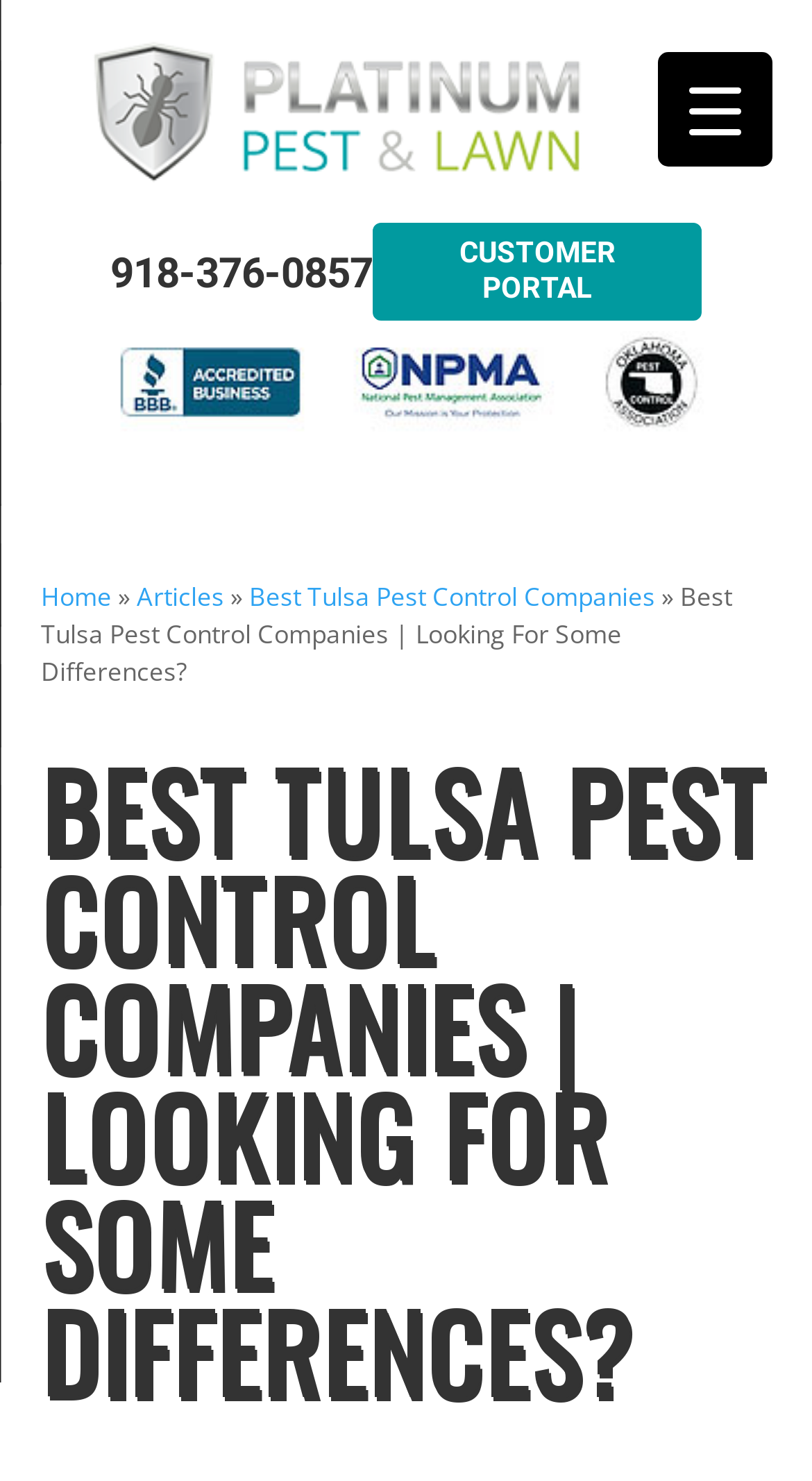What type of content is available on this website?
Give a detailed explanation using the information visible in the image.

I found a link element with the text 'Articles' which suggests that the website contains articles, possibly related to pest control.